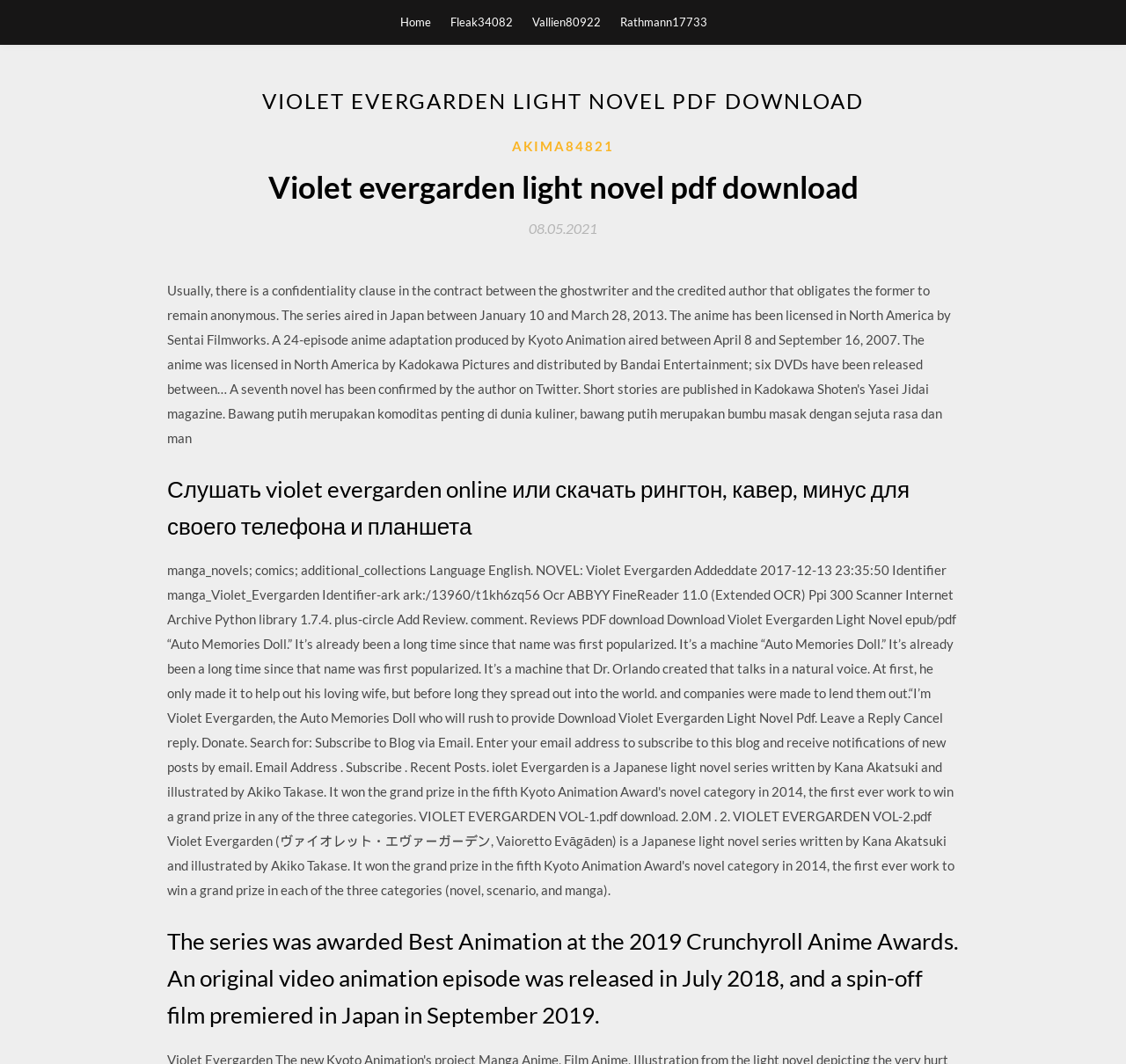Generate a detailed explanation of the webpage's features and information.

The webpage appears to be a blog post or article about the light novel "Violet Evergarden". At the top of the page, there are four links to different user profiles, namely "Home", "Fleak34082", "Vallien80922", and "Rathmann17733", aligned horizontally across the top.

Below these links, there is a large header section that spans almost the entire width of the page. Within this section, there is a prominent heading that reads "VIOLET EVERGARDEN LIGHT NOVEL PDF DOWNLOAD" in bold font. 

Underneath this heading, there is a subheading that reads "Violet evergarden light novel pdf download" in a slightly smaller font size. To the right of this subheading, there is a link to a user profile named "AKIMA84821". 

Further down, there is a link to a date, "08.05.2021", which is likely the publication date of the post. Next to this link, there is a time element, but the exact time is not specified.

The main content of the page is divided into two sections. The first section has a heading that reads "Слушать violet evergarden online или скачать рингтон, кавер, минус для своего телефона и планшета", which translates to "Listen to Violet Evergarden online or download ringtones, covers, minus for your phone and tablet". 

The second section has a longer heading that describes the awards and accolades received by the anime series, including the Best Animation award at the 2019 Crunchyroll Anime Awards and the release of an original video animation episode and a spin-off film.